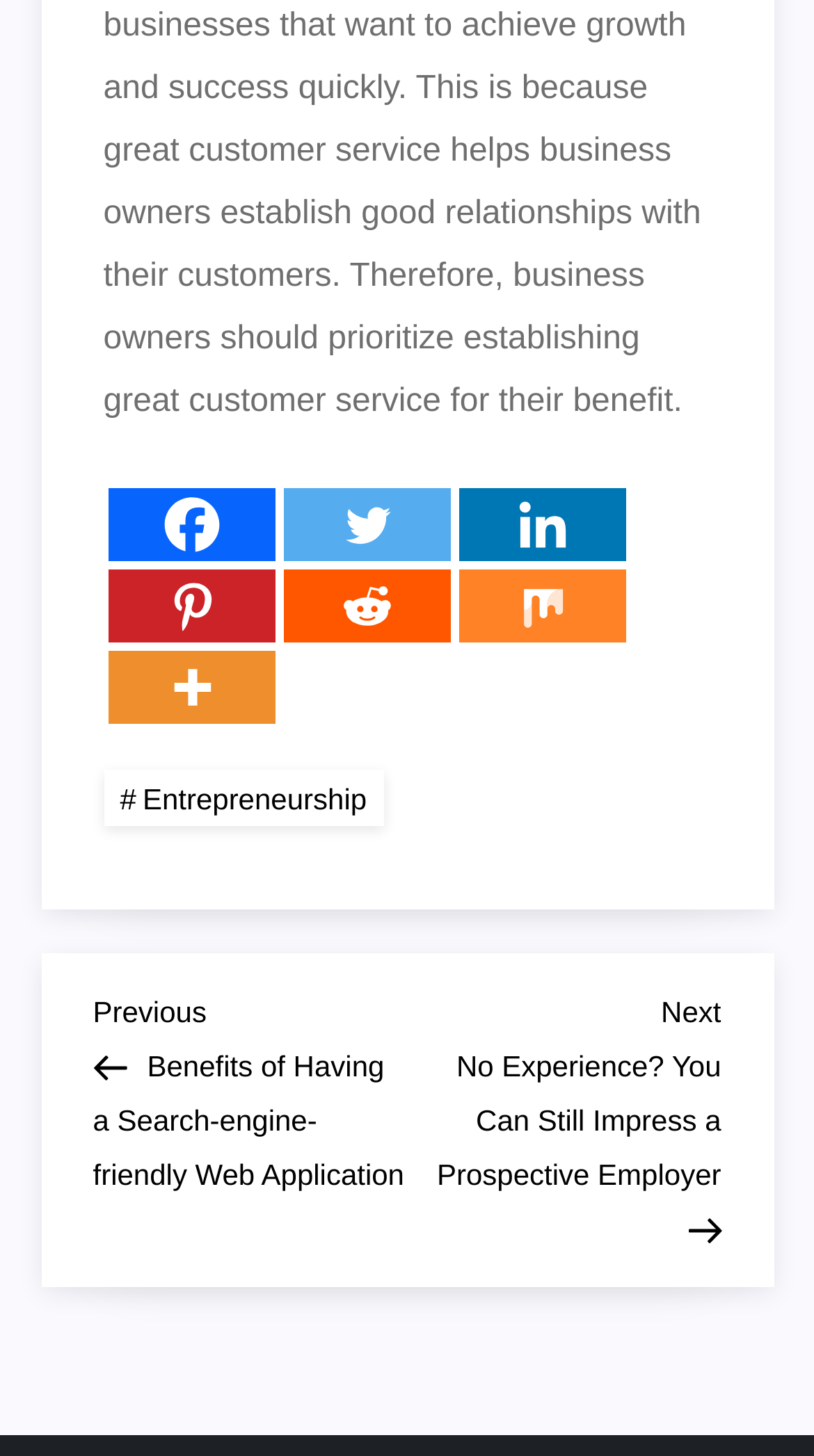Provide the bounding box coordinates of the HTML element this sentence describes: "title="More"".

[0.132, 0.447, 0.337, 0.497]